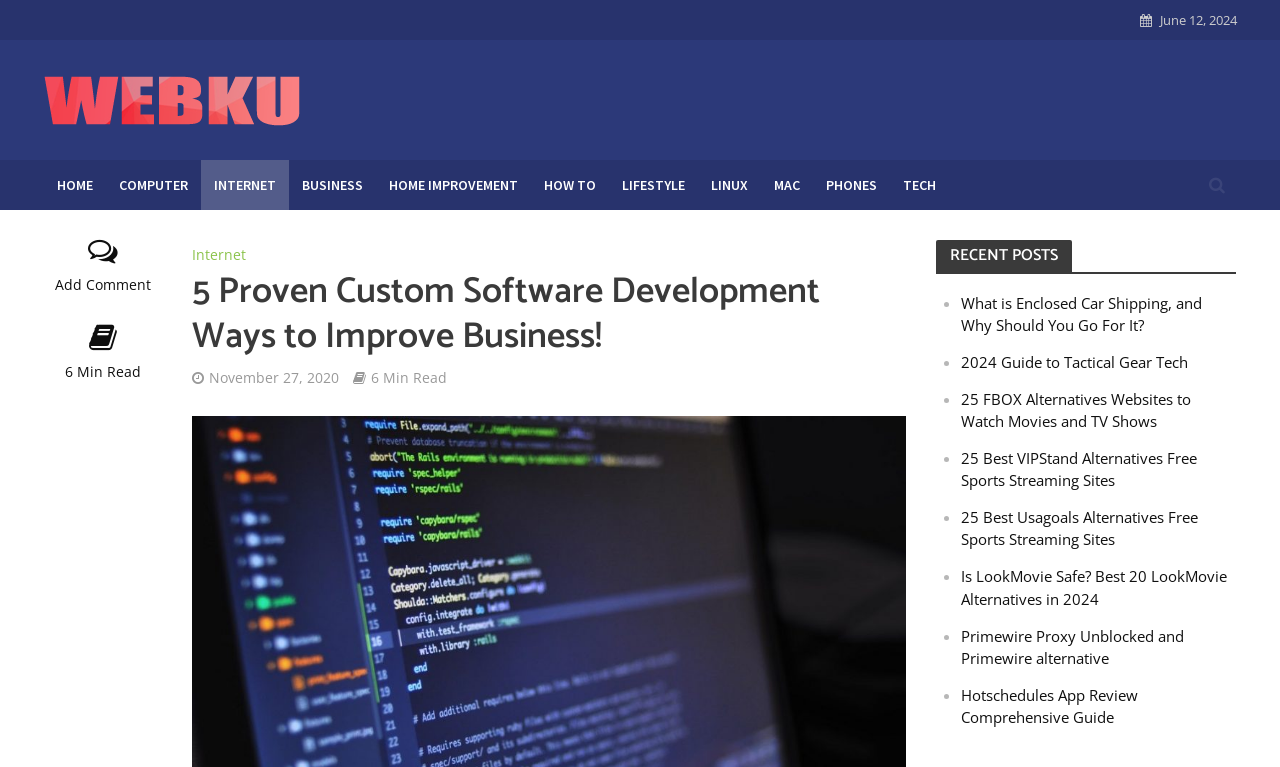Please find and report the primary heading text from the webpage.

5 Proven Custom Software Development Ways to Improve Business!